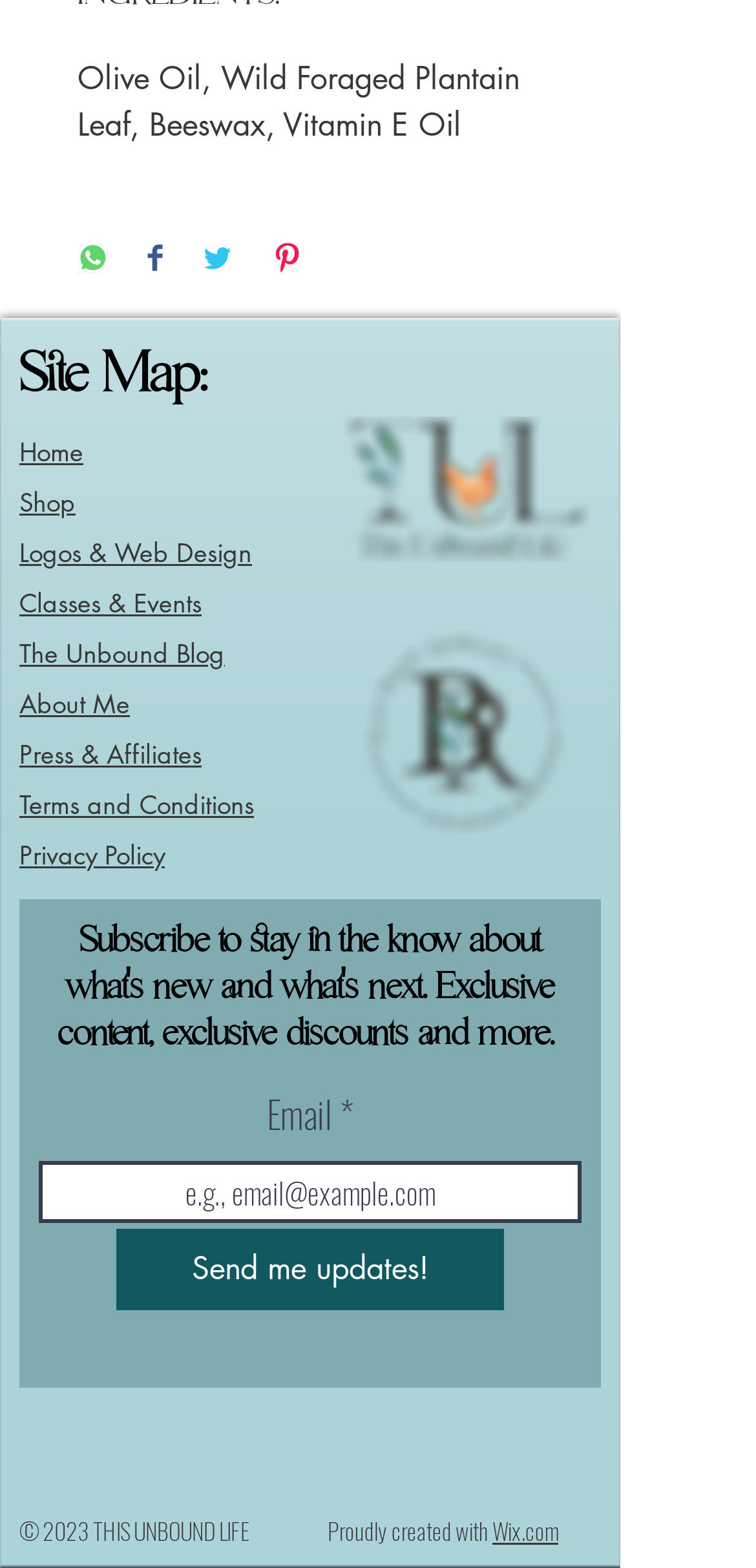Answer this question using a single word or a brief phrase:
What is the name of the logo in the top-right corner?

This Unbound Life Logo